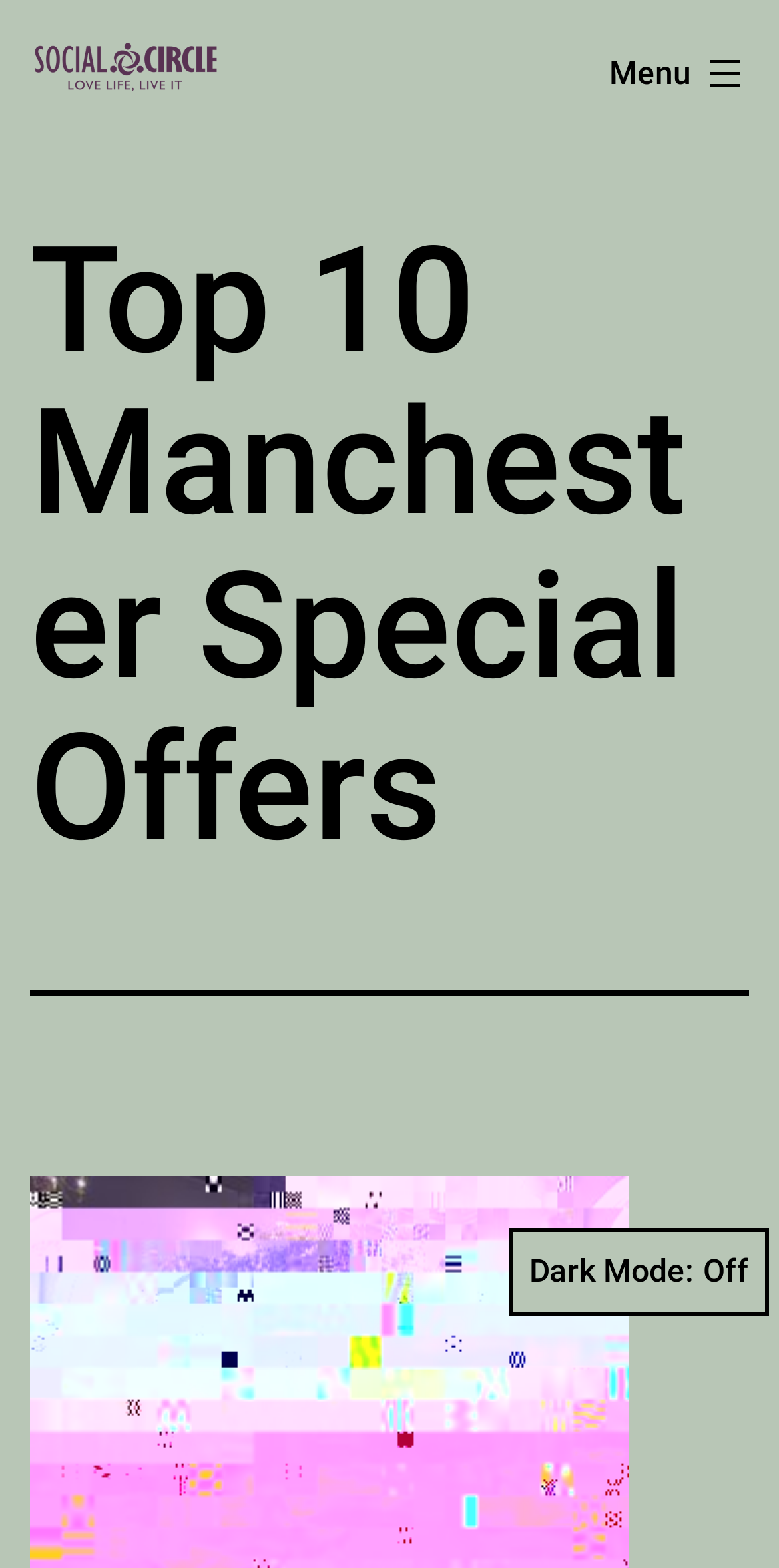Answer the question using only a single word or phrase: 
How many courses are available in the early evening menu?

2 or 3